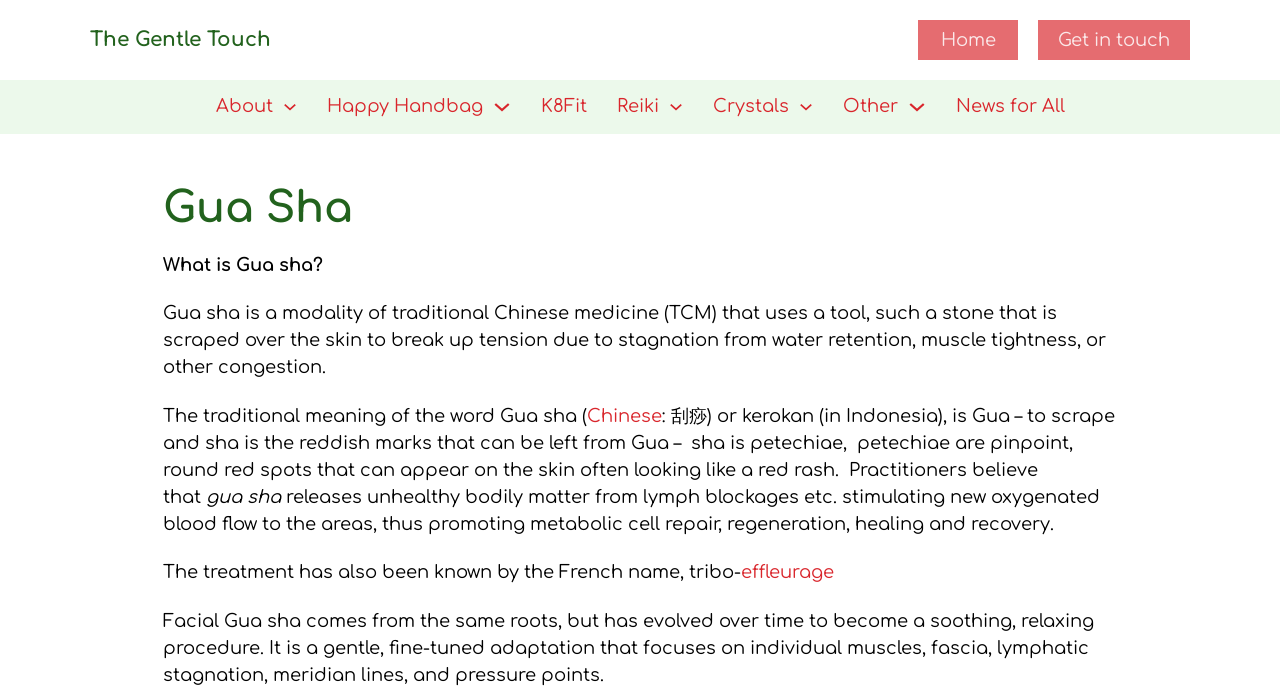Identify the bounding box coordinates of the element to click to follow this instruction: 'Learn about 'effleurage''. Ensure the coordinates are four float values between 0 and 1, provided as [left, top, right, bottom].

[0.579, 0.807, 0.652, 0.836]